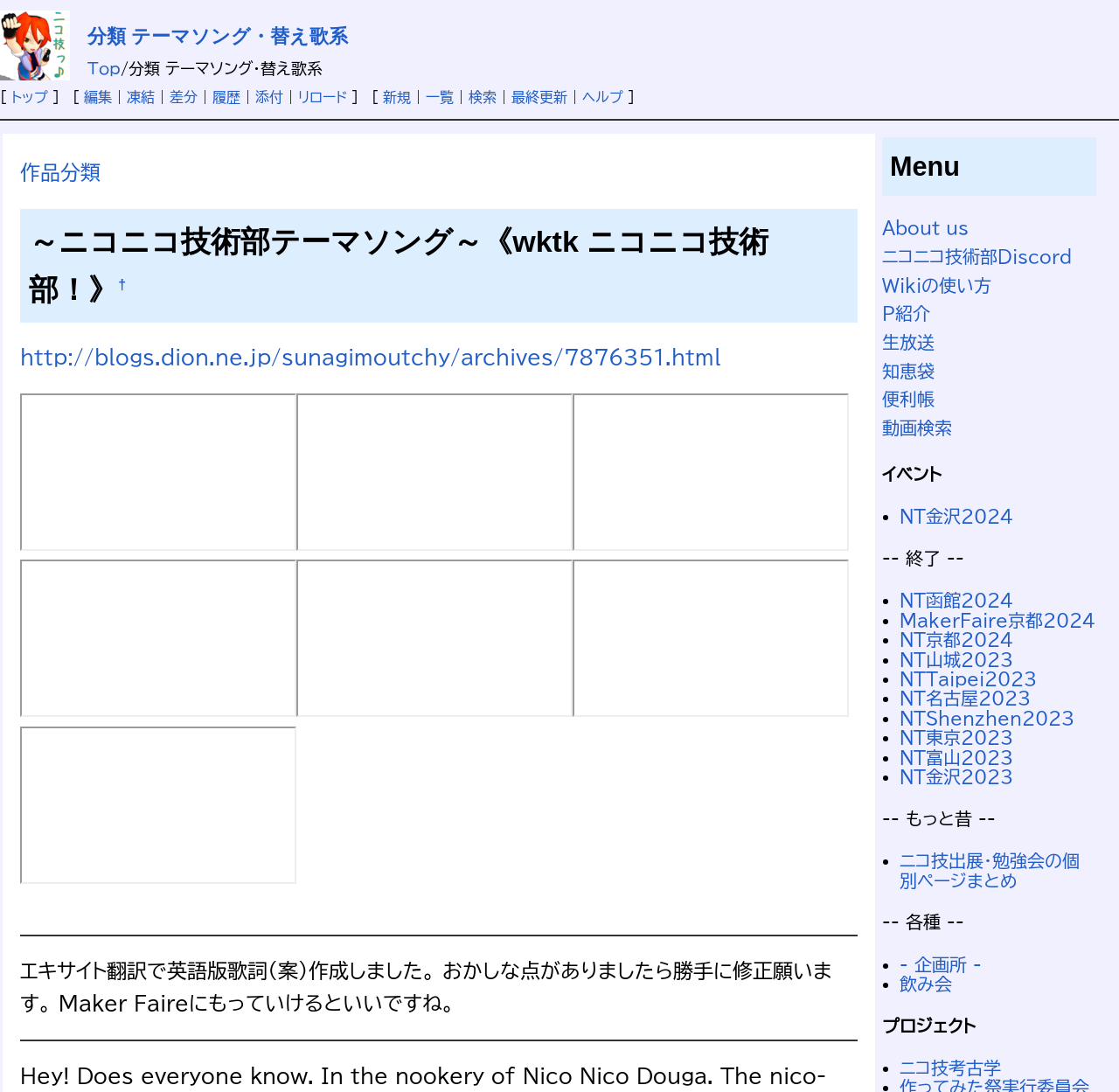Please indicate the bounding box coordinates of the element's region to be clicked to achieve the instruction: "Search for something". Provide the coordinates as four float numbers between 0 and 1, i.e., [left, top, right, bottom].

[0.419, 0.083, 0.444, 0.096]